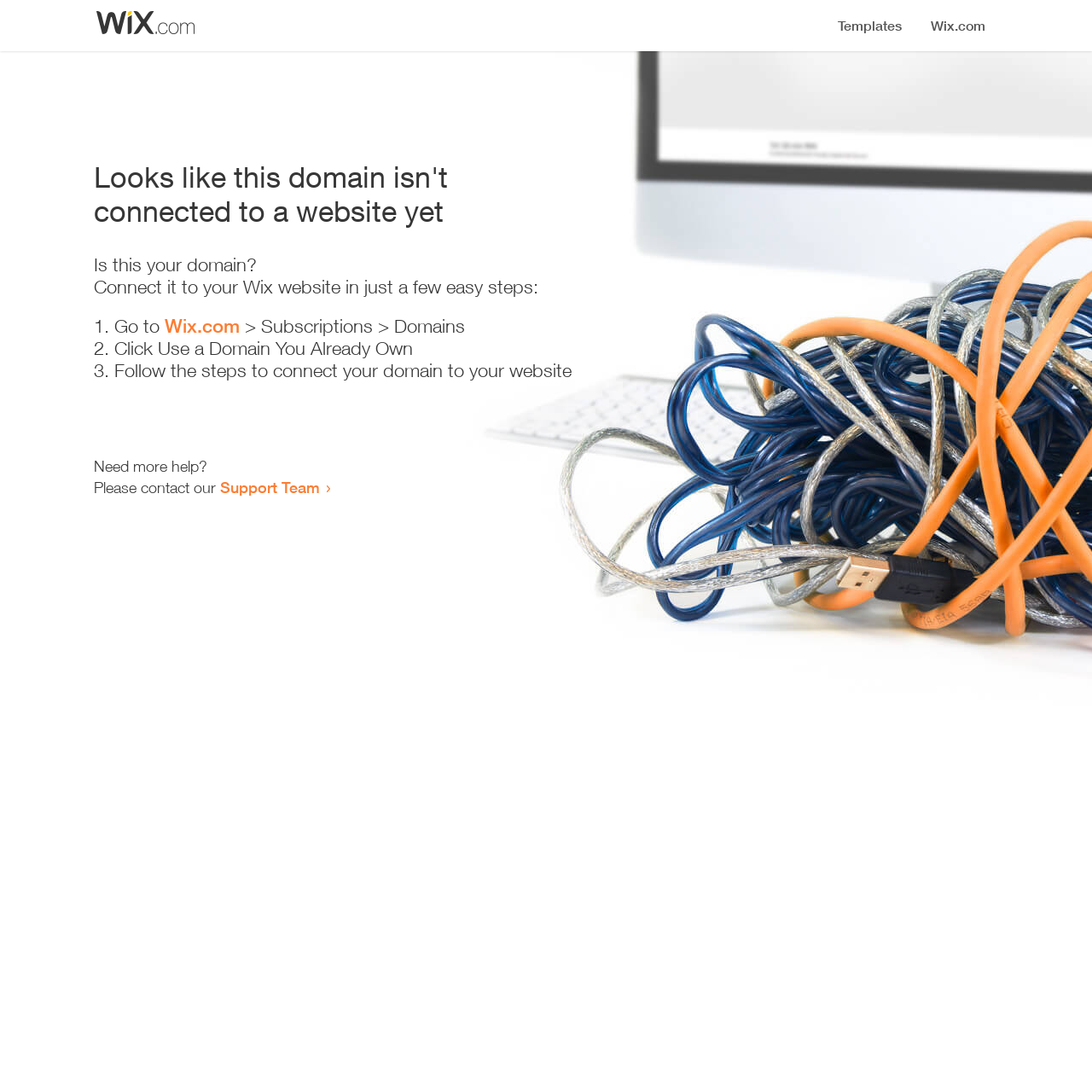Analyze the image and deliver a detailed answer to the question: Where can I go to start the connection process?

The webpage provides a link to 'Wix.com' where I can go to start the connection process, as indicated by the text 'Go to Wix.com > Subscriptions > Domains'.